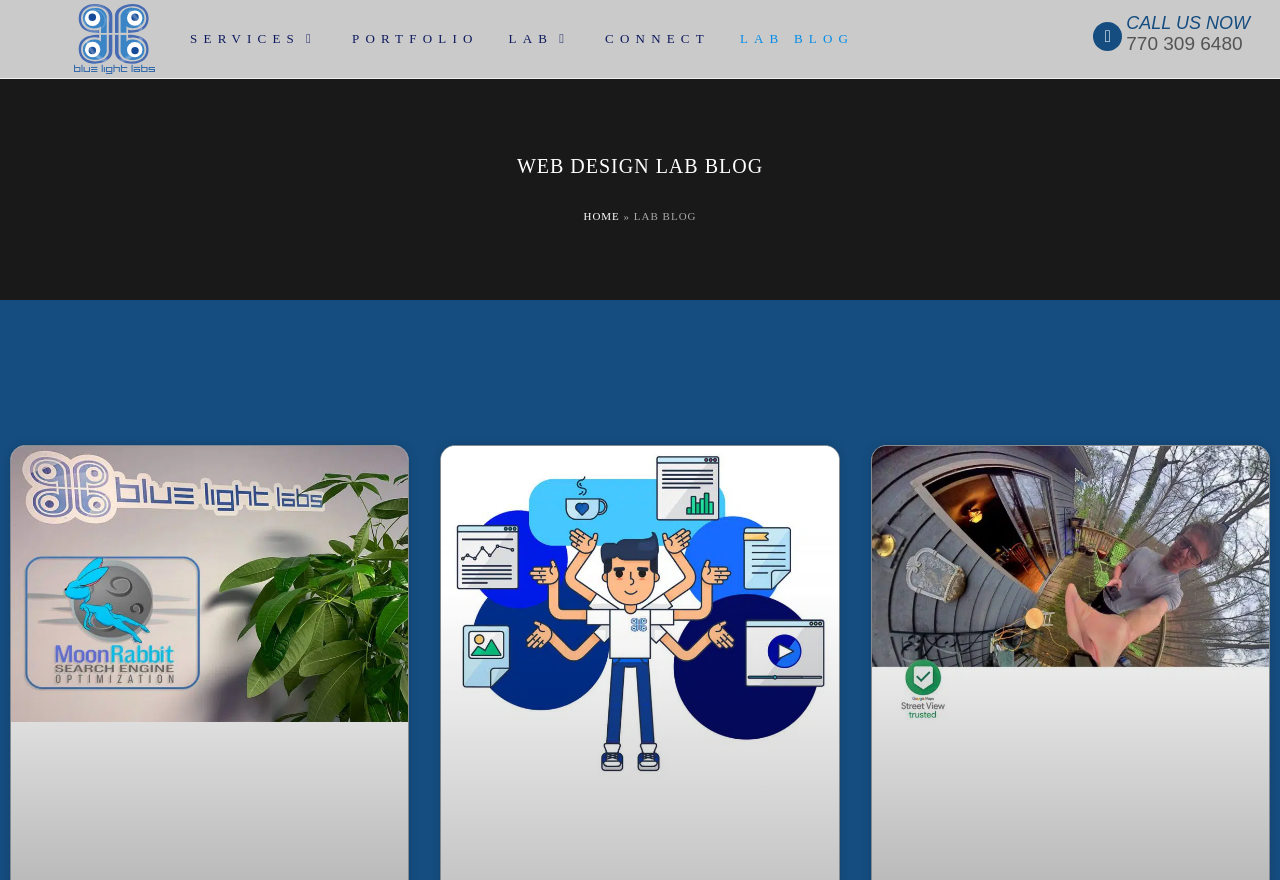What is the first blog post title?
Analyze the screenshot and provide a detailed answer to the question.

I found the first blog post title 'Get Things Done During COVID19' from the image with the same name in the blog section.